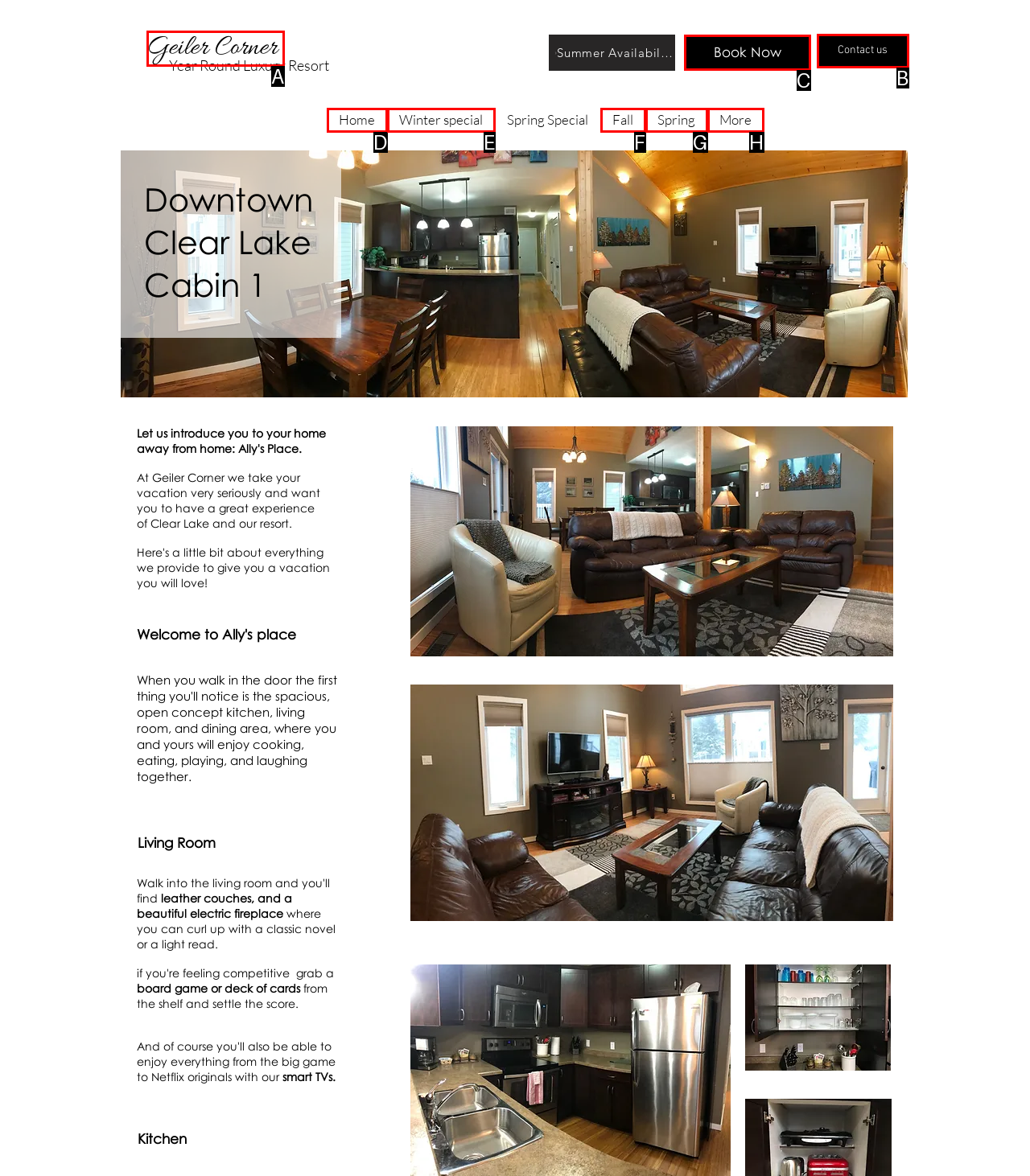Using the description: Fall
Identify the letter of the corresponding UI element from the choices available.

F